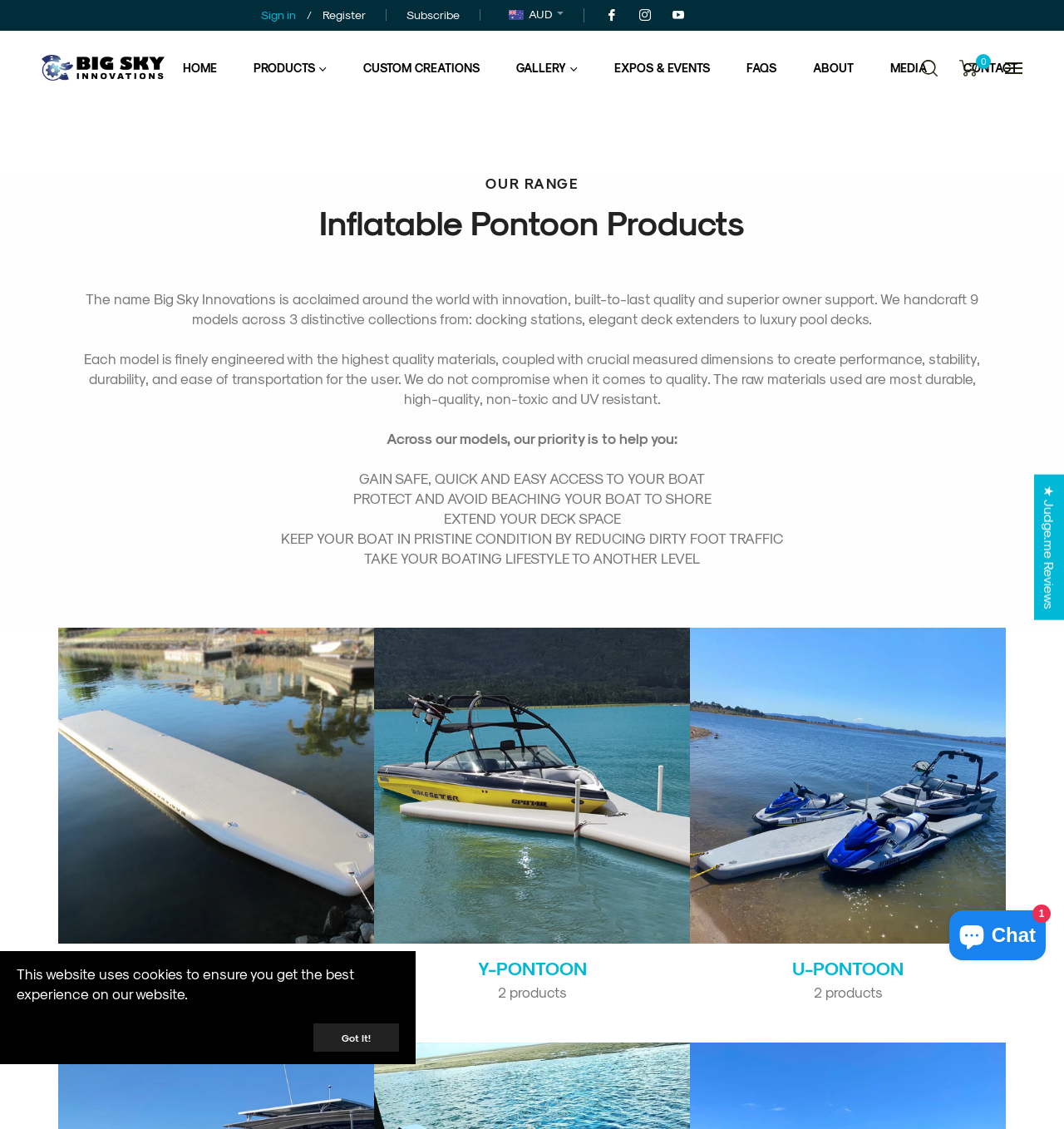What is the purpose of Big Sky Innovations' products?
Can you give a detailed and elaborate answer to the question?

According to the webpage, Big Sky Innovations' products are designed to help users gain safe and easy access to their boats, protect and avoid beaching their boats to shore, extend their deck space, keep their boats in pristine condition, and take their boating lifestyle to another level.